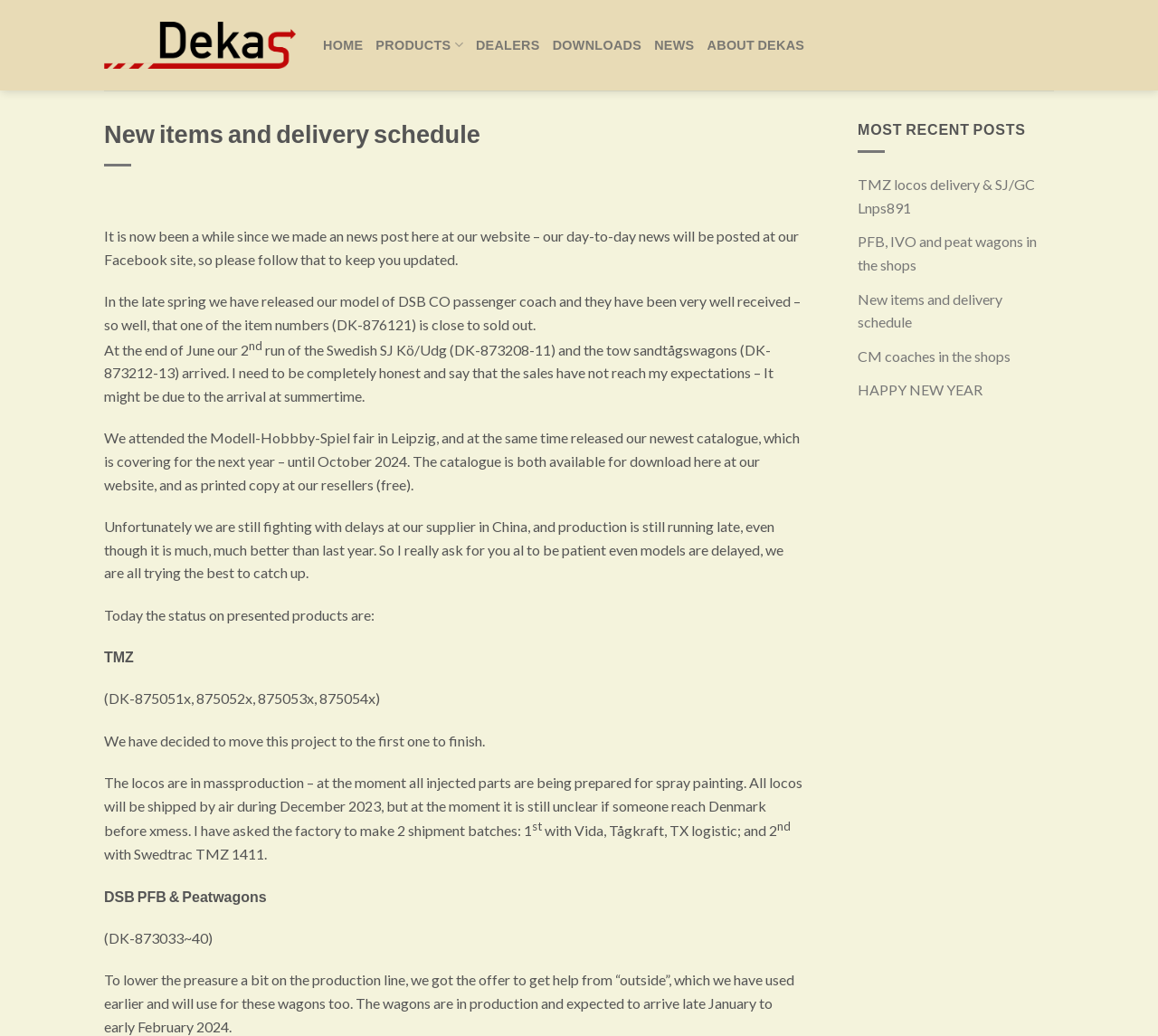What is the reason for the delay in production?
Could you give a comprehensive explanation in response to this question?

The webpage mentions that the production is running late due to delays at the supplier in China, but it is much better than last year.